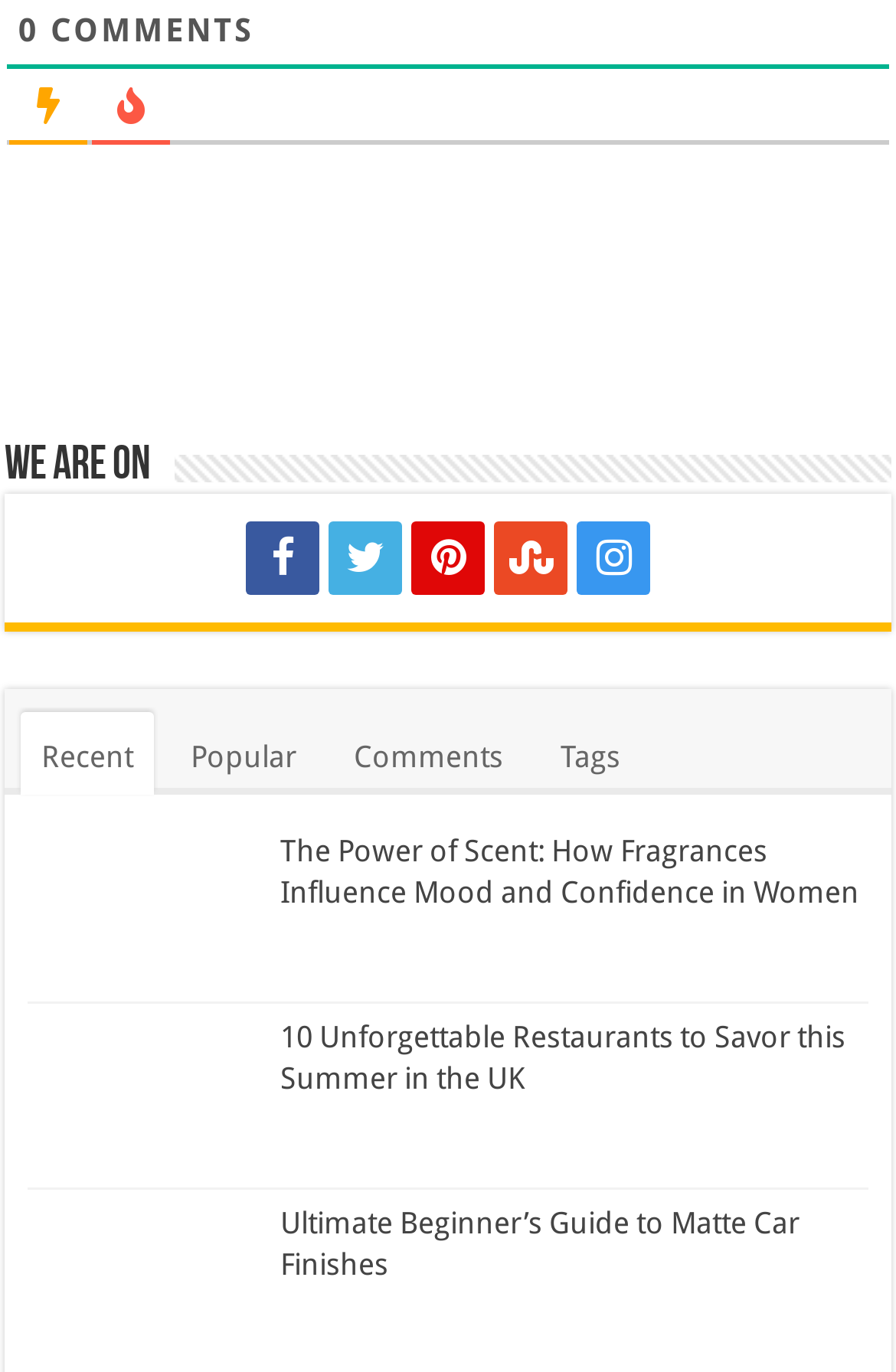How many social media links are there?
Analyze the image and provide a thorough answer to the question.

I found the social media links below the 'We are on' heading, which are '', '', '', '', and ''. There are 5 social media links in total.